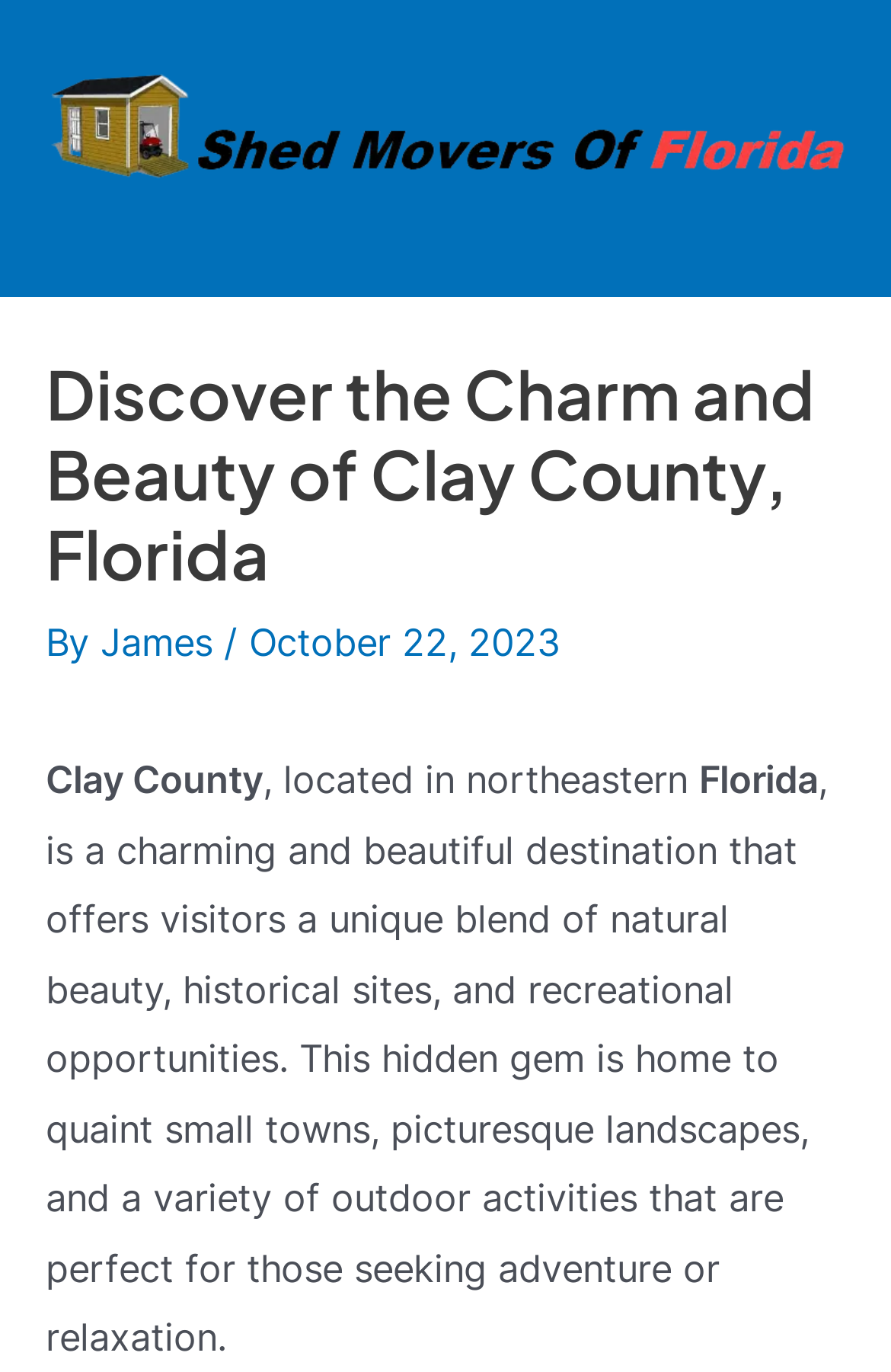What is the state where Clay County is located?
From the screenshot, supply a one-word or short-phrase answer.

Florida